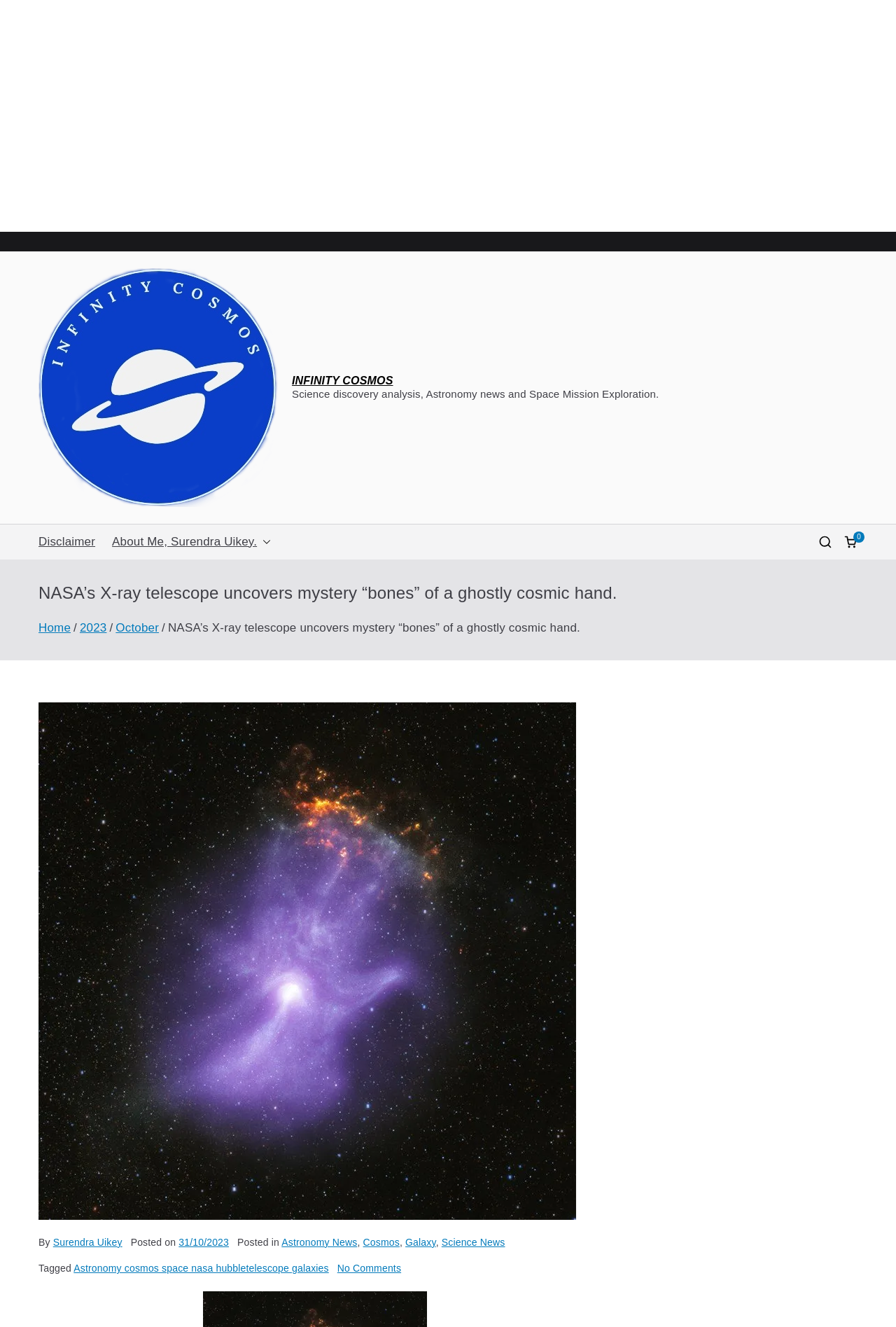Find the coordinates for the bounding box of the element with this description: "Cosmos".

[0.405, 0.932, 0.446, 0.94]